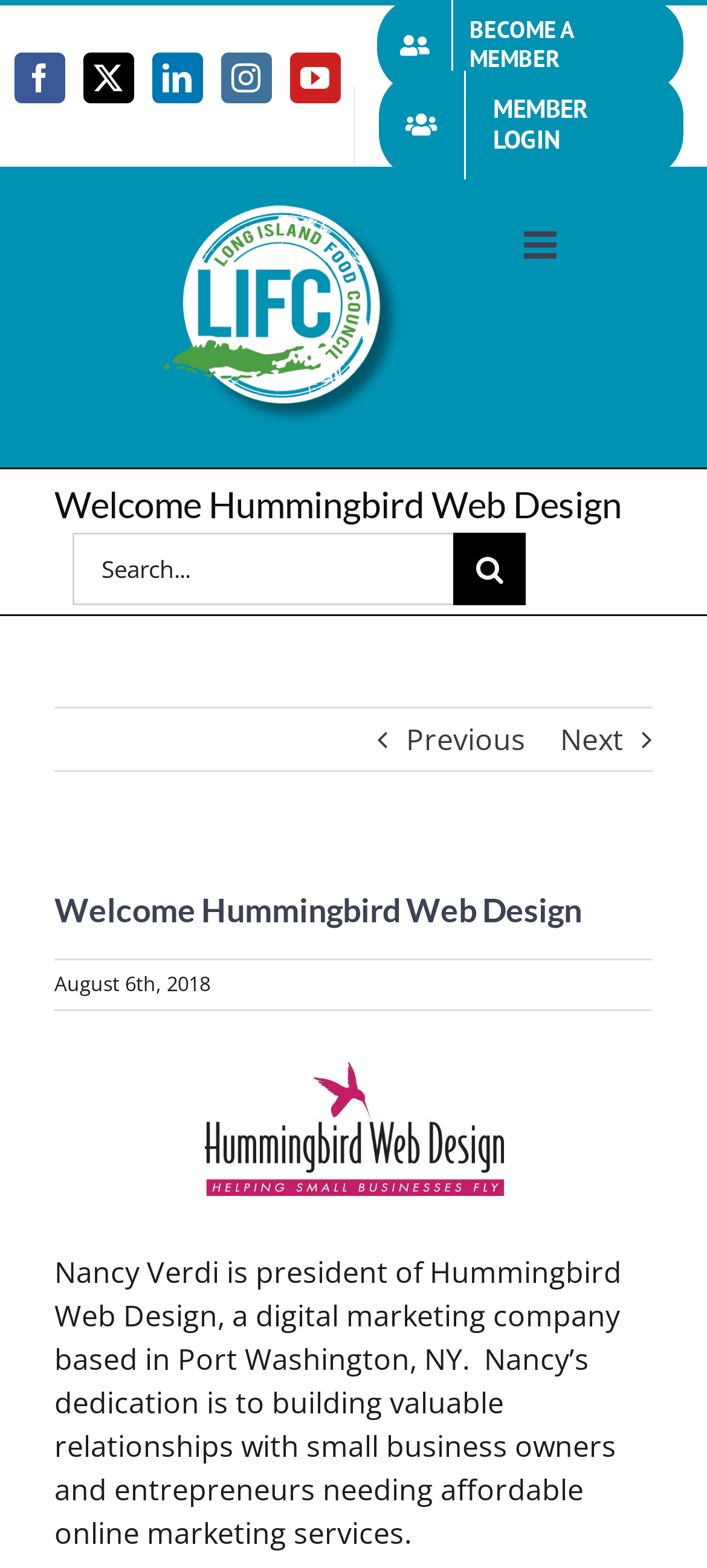Can you find the bounding box coordinates for the element that needs to be clicked to execute this instruction: "Click on the 'VPN' link"? The coordinates should be given as four float numbers between 0 and 1, i.e., [left, top, right, bottom].

None